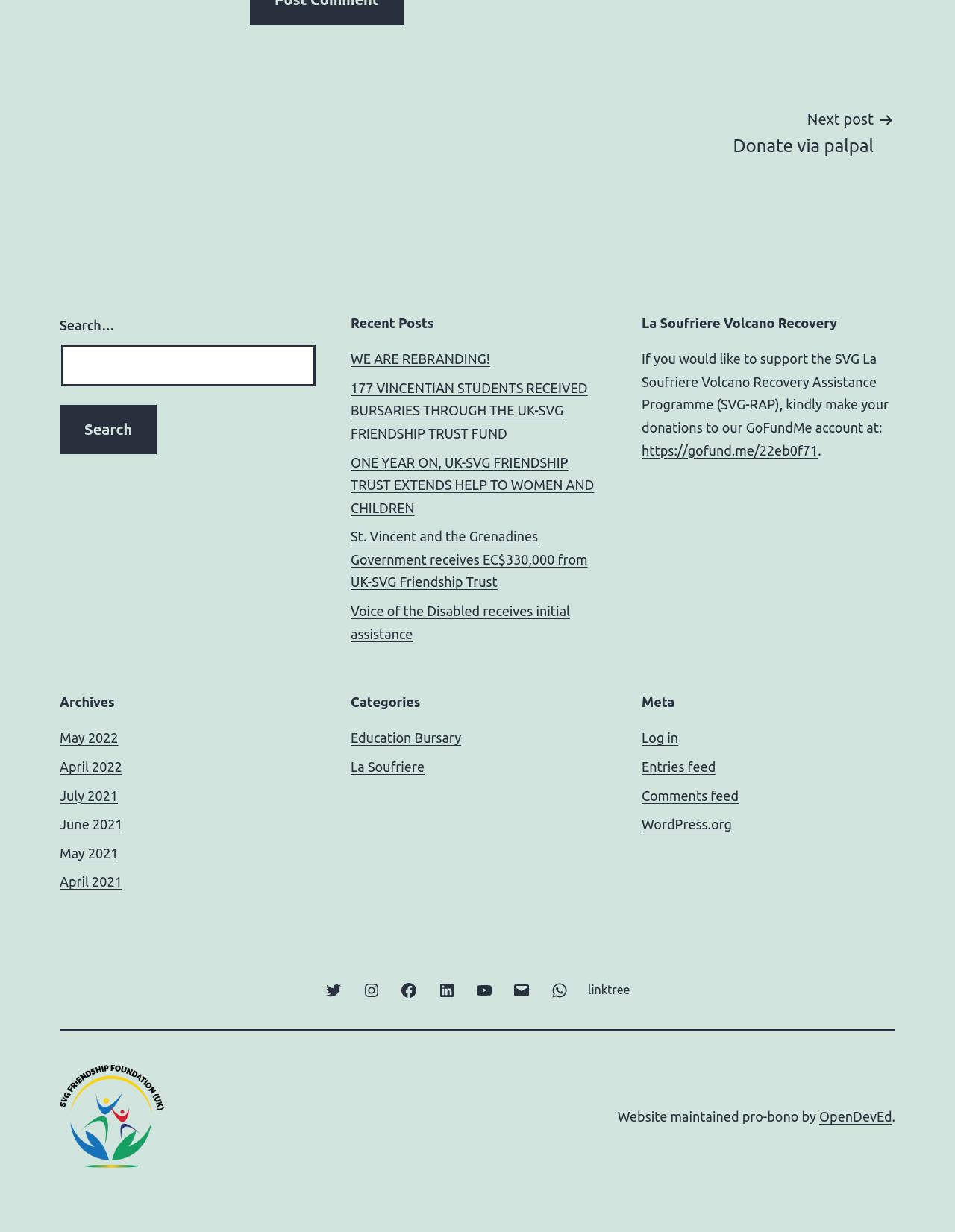Find the bounding box of the UI element described as: "parent_node: Search… name="s"". The bounding box coordinates should be given as four float values between 0 and 1, i.e., [left, top, right, bottom].

[0.064, 0.279, 0.33, 0.314]